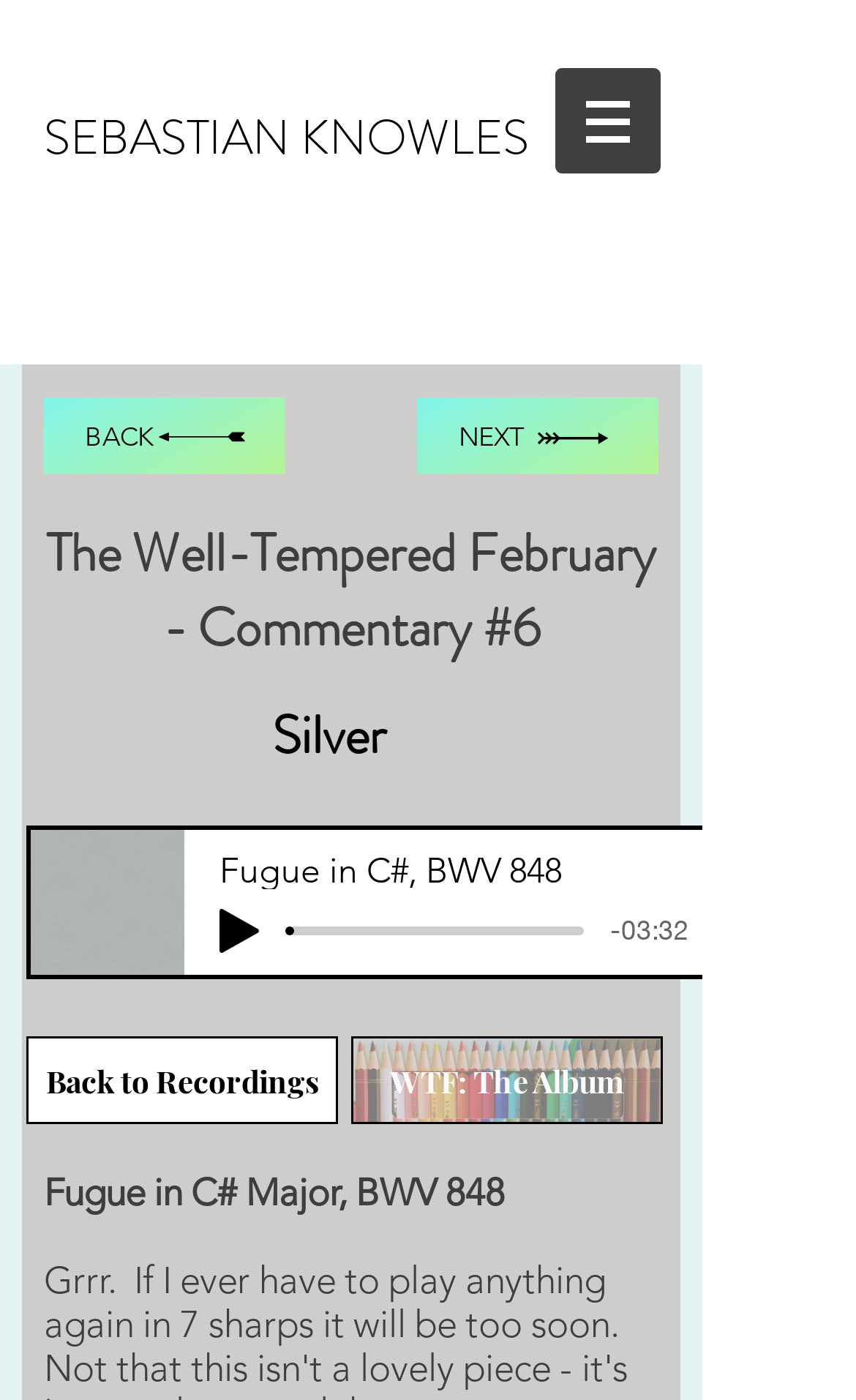Please pinpoint the bounding box coordinates for the region I should click to adhere to this instruction: "Click the site navigation button".

[0.646, 0.047, 0.774, 0.125]